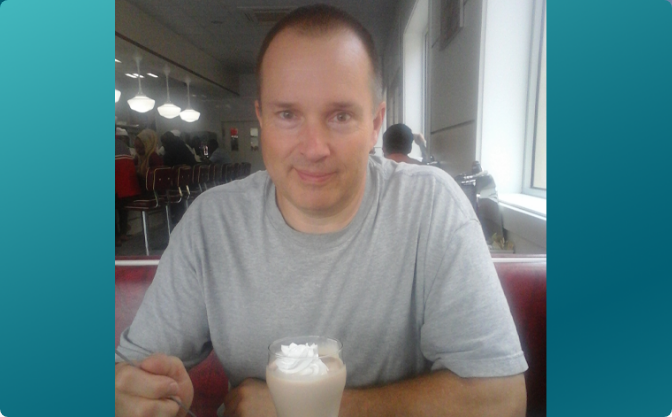Is the beverage in front of the man a savory dish?
Using the visual information from the image, give a one-word or short-phrase answer.

No